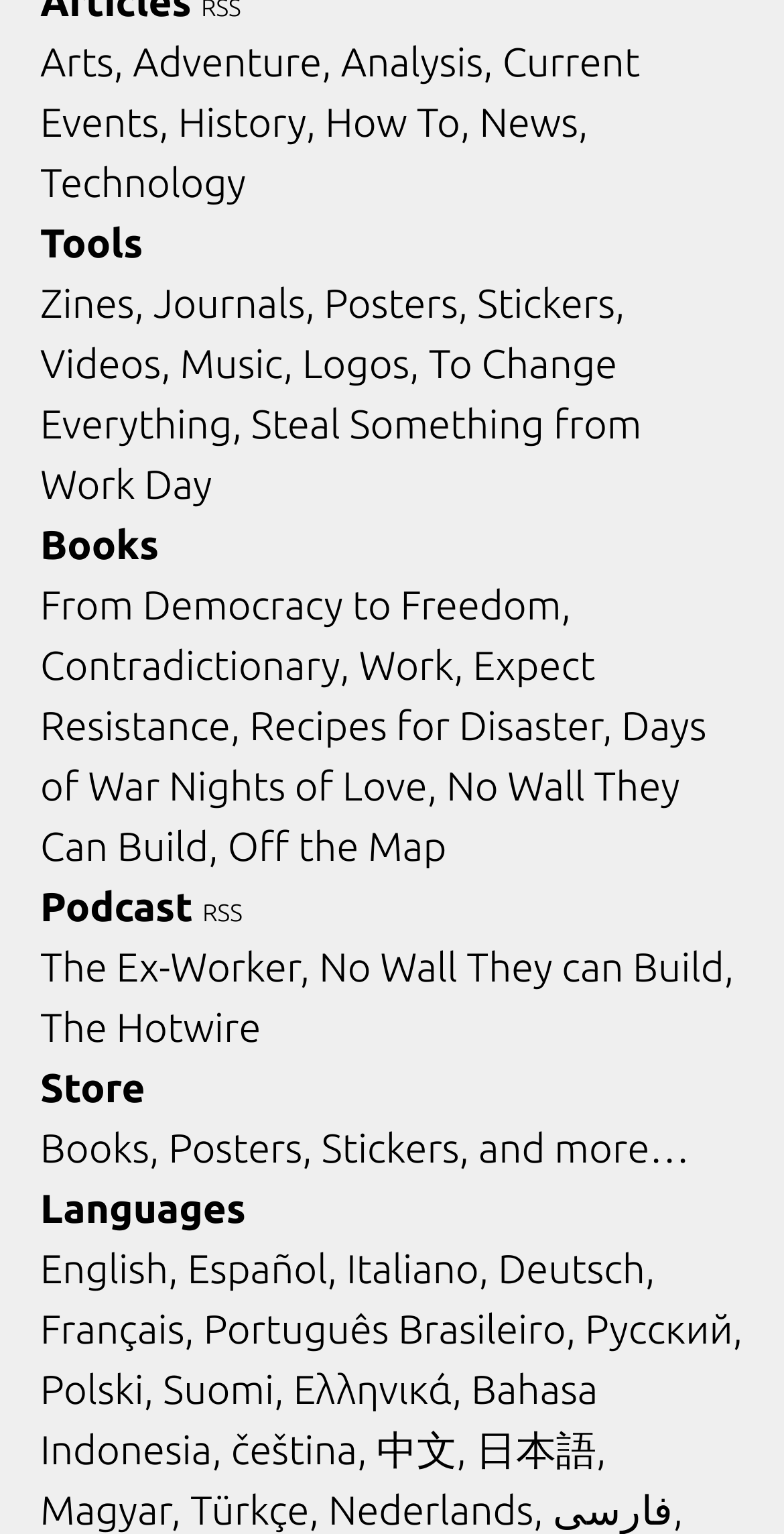Using the element description: "Music", determine the bounding box coordinates for the specified UI element. The coordinates should be four float numbers between 0 and 1, [left, top, right, bottom].

[0.23, 0.222, 0.374, 0.252]